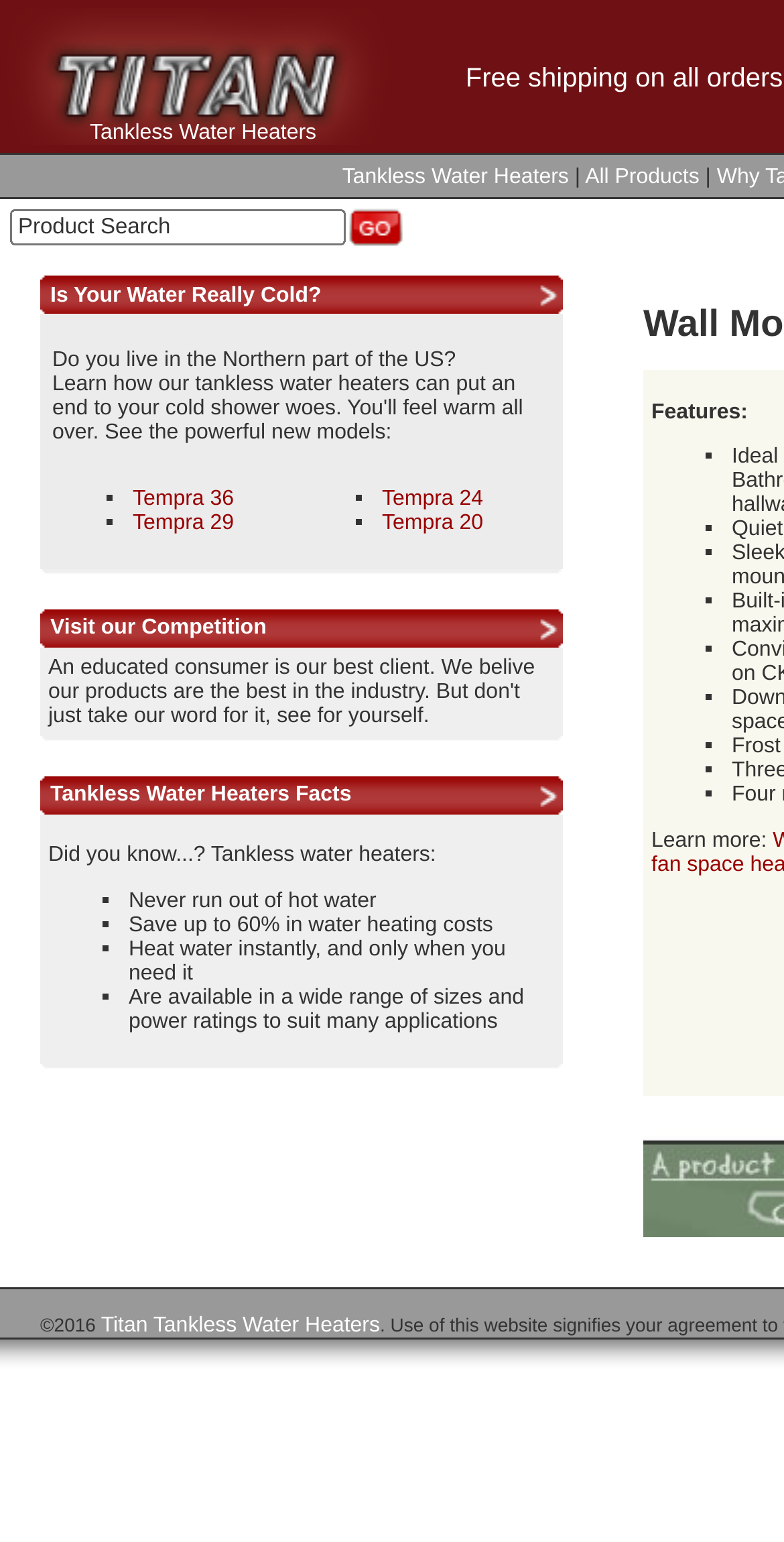Locate the bounding box coordinates of the area to click to fulfill this instruction: "Order a tankless water heater". The bounding box should be presented as four float numbers between 0 and 1, in the order [left, top, right, bottom].

[0.051, 0.503, 0.718, 0.528]